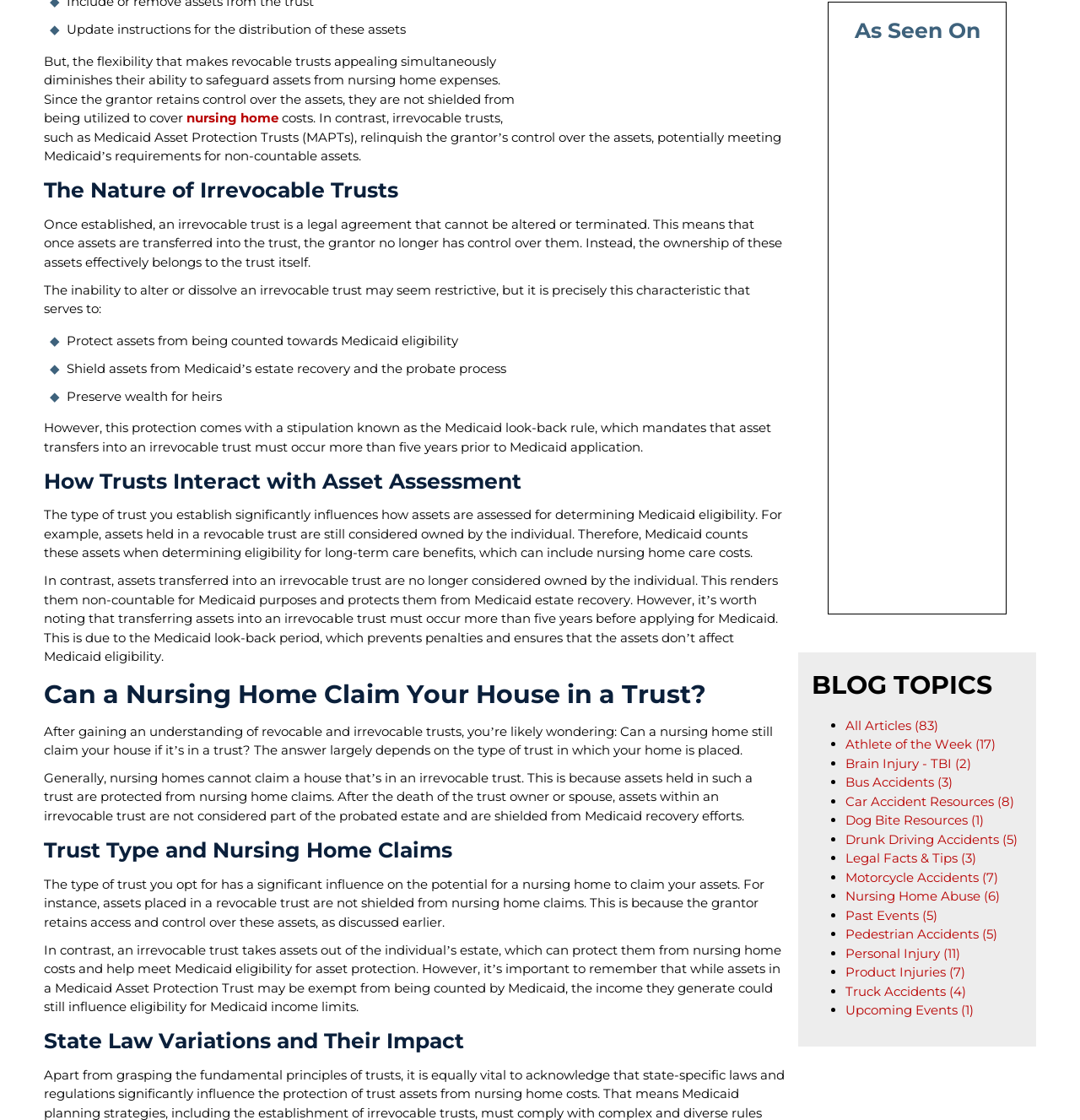What type of trust can protect assets from being counted towards Medicaid eligibility?
Look at the screenshot and respond with a single word or phrase.

Irrevocable trust